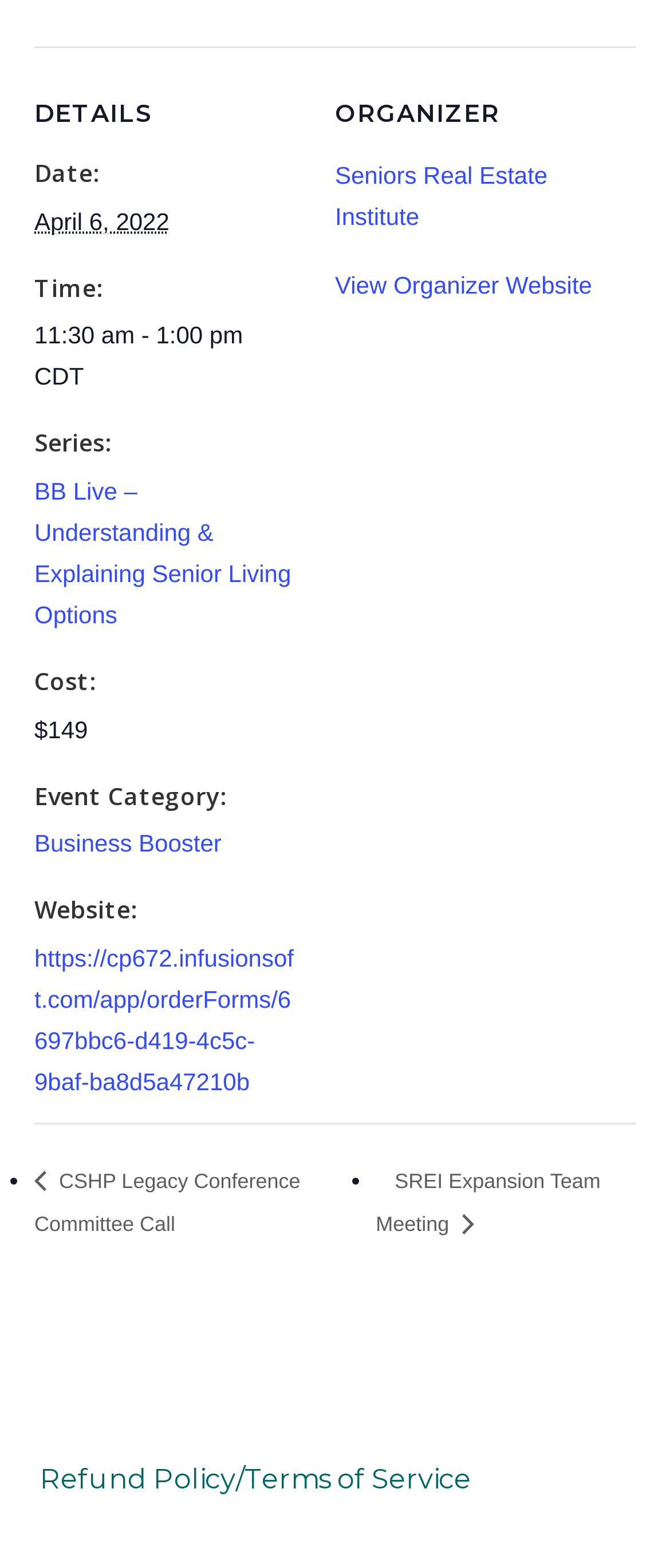Given the element description "View Organizer Website" in the screenshot, predict the bounding box coordinates of that UI element.

[0.5, 0.173, 0.884, 0.191]